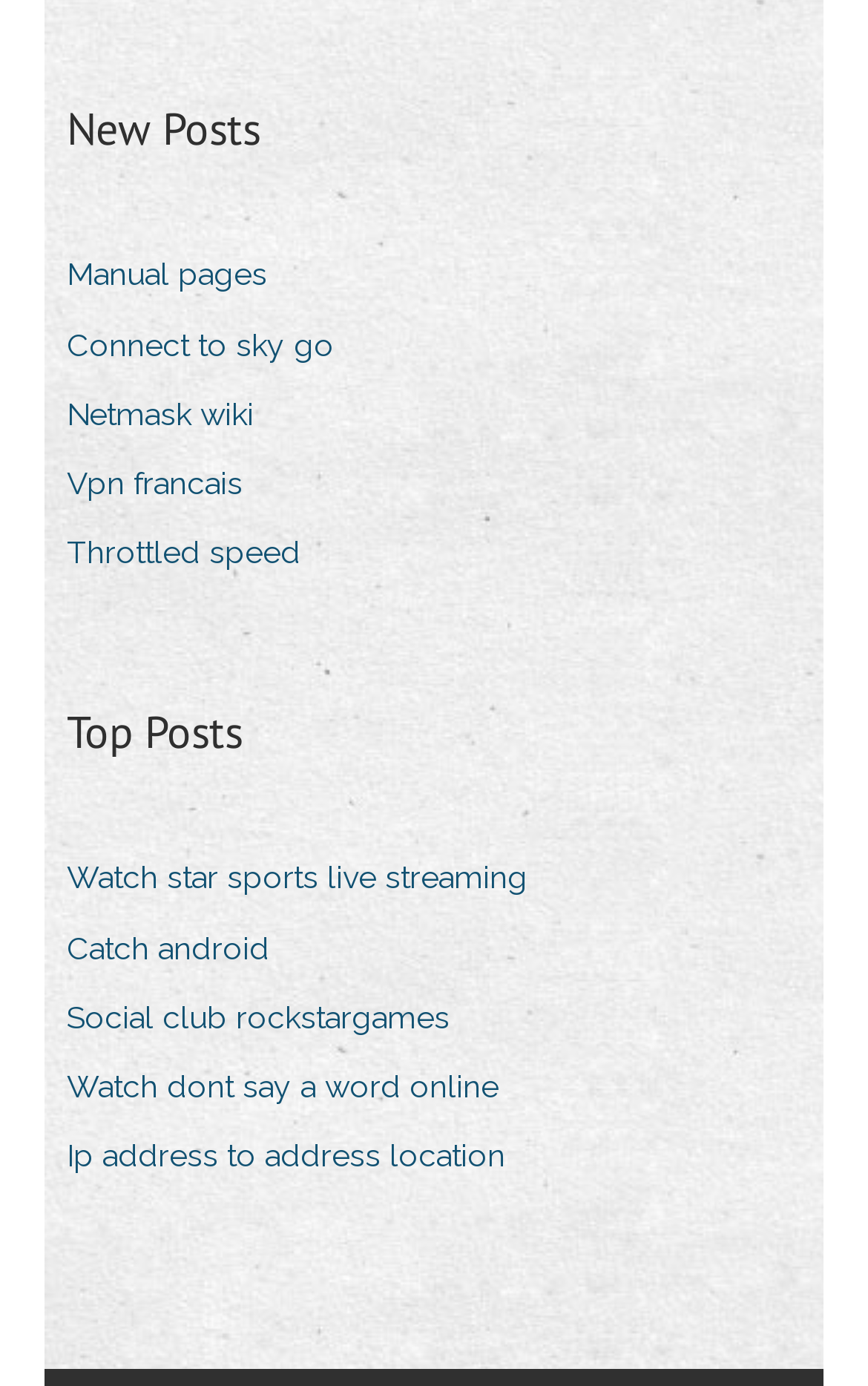Using a single word or phrase, answer the following question: 
What is the first link under 'New Posts'?

Manual pages